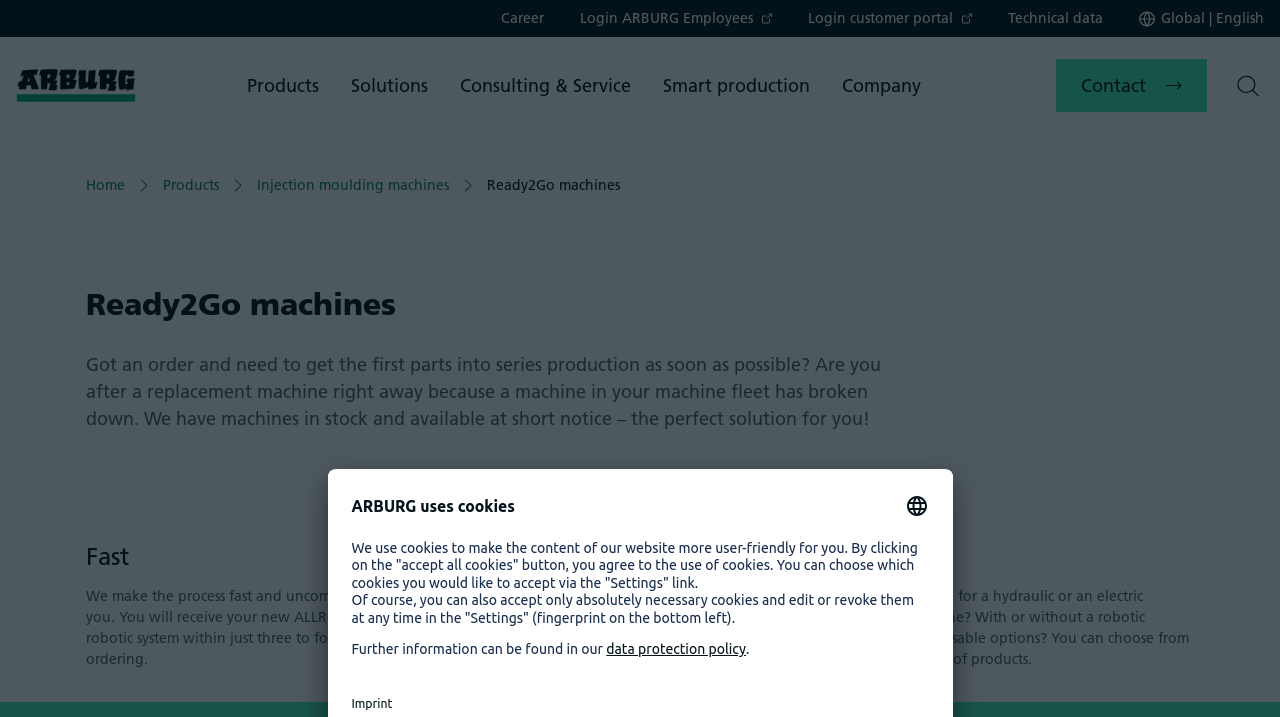Extract the bounding box coordinates for the described element: "Consulting & Service". The coordinates should be represented as four float numbers between 0 and 1: [left, top, right, bottom].

[0.359, 0.052, 0.493, 0.187]